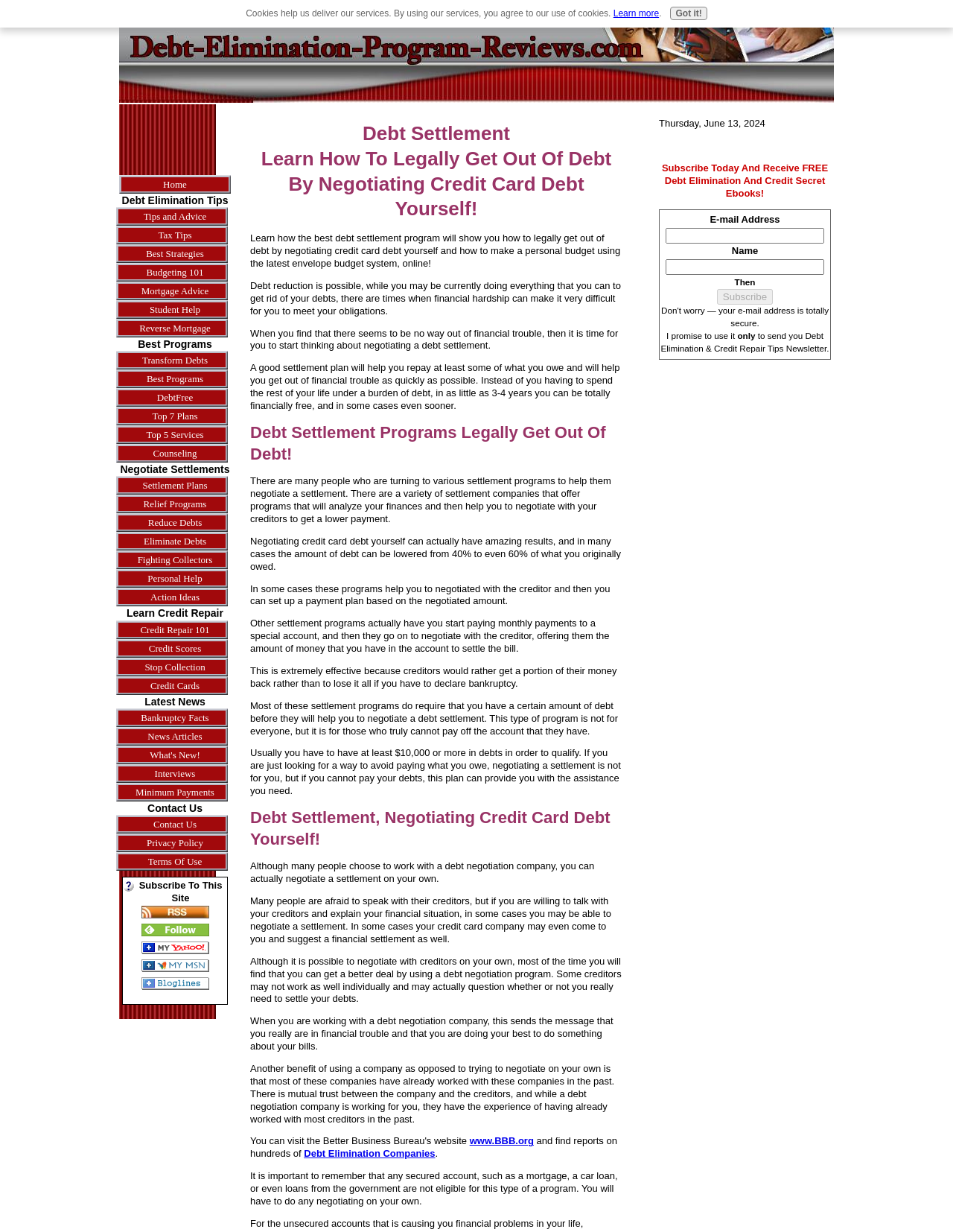Explain the webpage's design and content in an elaborate manner.

This webpage is about debt settlement programs and provides information on how to legally get out of debt by negotiating credit card debt oneself. The page is divided into several sections, each with its own set of links, headings, and paragraphs of text.

At the top of the page, there is a row of links, including "Home", "Tips and Advice", "Tax Tips", and others, which are likely navigation links to other sections of the website. Below this, there are several headings, including "Debt Elimination Tips", "Best Programs", "Negotiate Settlements", and "Learn Credit Repair", each with its own set of links and subheadings.

The main content of the page is divided into several sections, each with its own heading and paragraphs of text. The first section, "Debt Settlement Learn How To Legally Get Out Of Debt By Negotiating Credit Card Debt Yourself!", provides an overview of debt settlement programs and how they can help individuals negotiate with creditors to reduce their debt. The text explains that these programs can help individuals negotiate a settlement, which can result in a reduction of debt by 40% to 60% of the original amount owed.

The next section, "Debt Settlement Programs Legally Get Out Of Debt!", provides more information on how debt settlement programs work, including the process of negotiating with creditors and setting up a payment plan. The text also explains that some programs require individuals to have a certain amount of debt, typically $10,000 or more, to qualify.

The following section, "Debt Settlement, Negotiating Credit Card Debt Yourself!", discusses the option of negotiating a settlement on one's own, without the help of a debt negotiation company. The text explains that this can be a viable option, but that working with a debt negotiation company can often result in a better deal.

The page also includes a section with links to other resources, including the Better Business Bureau website, where individuals can find reports on debt elimination companies. Additionally, there is a section with a table that appears to be a contact form, with fields for an email address and other information.

Throughout the page, there are also several images, including icons for RSS feeds and social media platforms, as well as a few advertisements. Overall, the page is densely packed with information and resources related to debt settlement and credit repair.